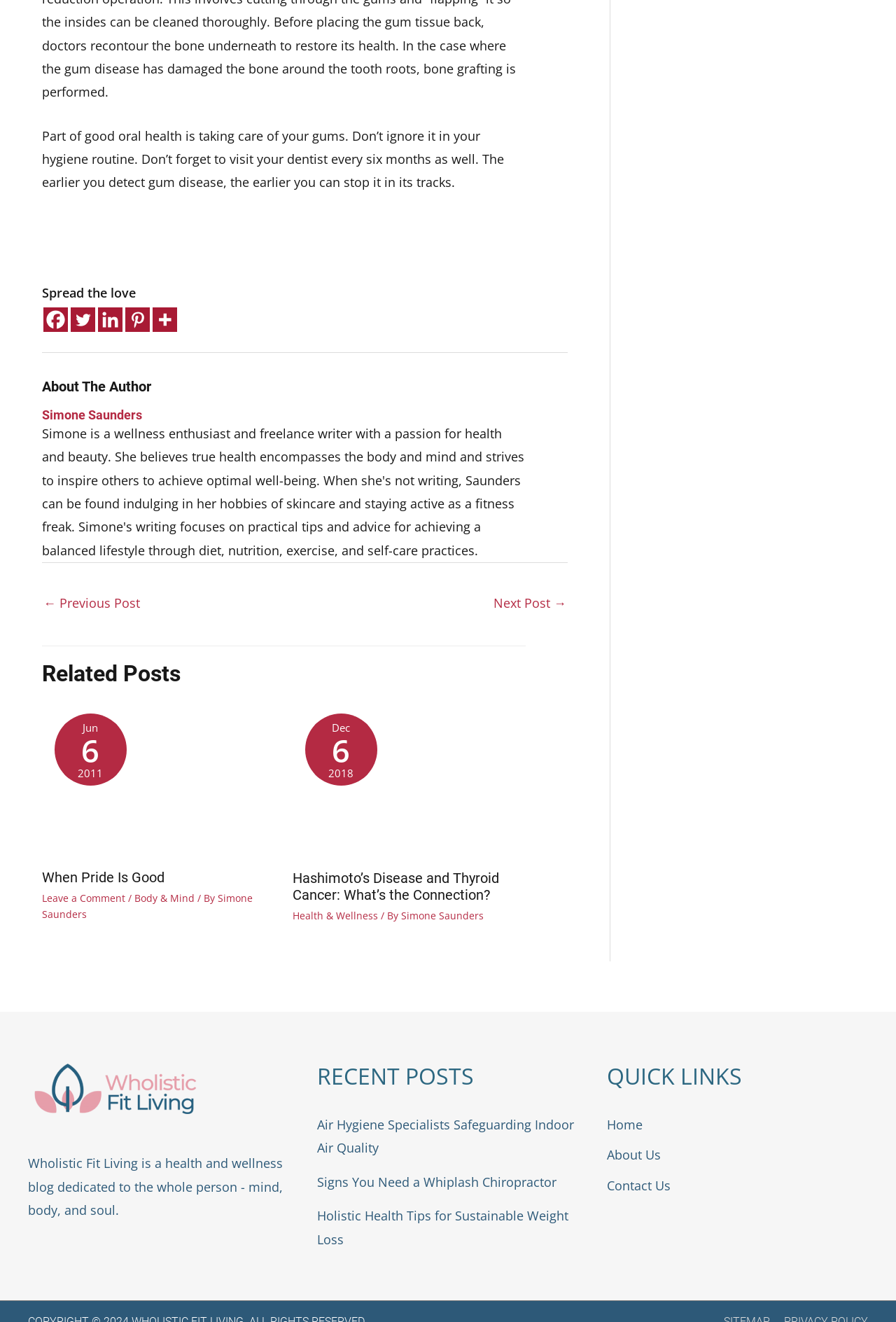Highlight the bounding box coordinates of the element you need to click to perform the following instruction: "Read more about Hashimoto’s Disease and Thyroid Cancer: What’s the Connection?."

[0.327, 0.582, 0.587, 0.594]